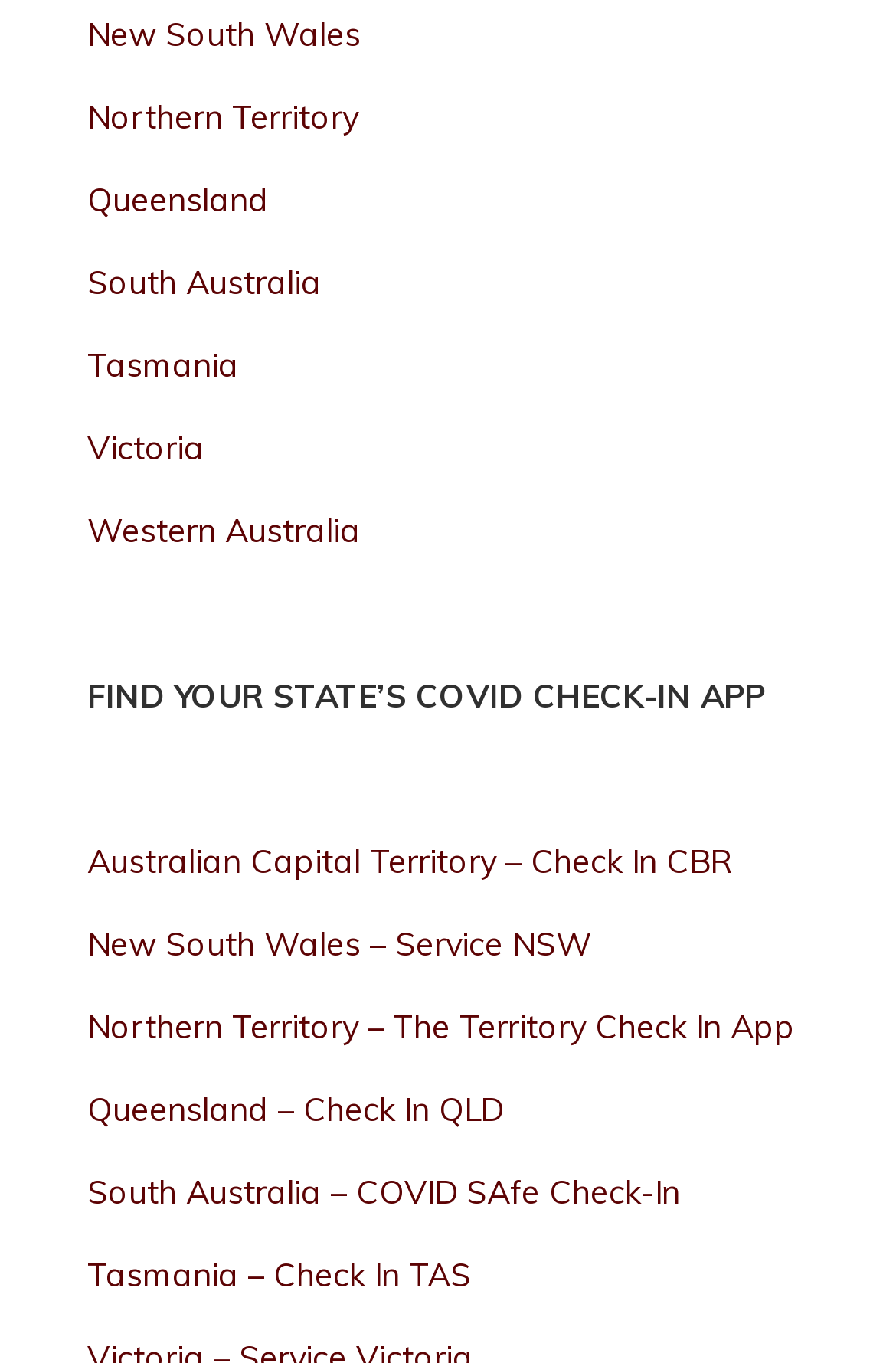What is the name of the COVID check-in app for New South Wales?
Kindly offer a comprehensive and detailed response to the question.

I looked at the link with the text 'New South Wales – Service NSW' and found that the COVID check-in app for New South Wales is called 'Service NSW'.